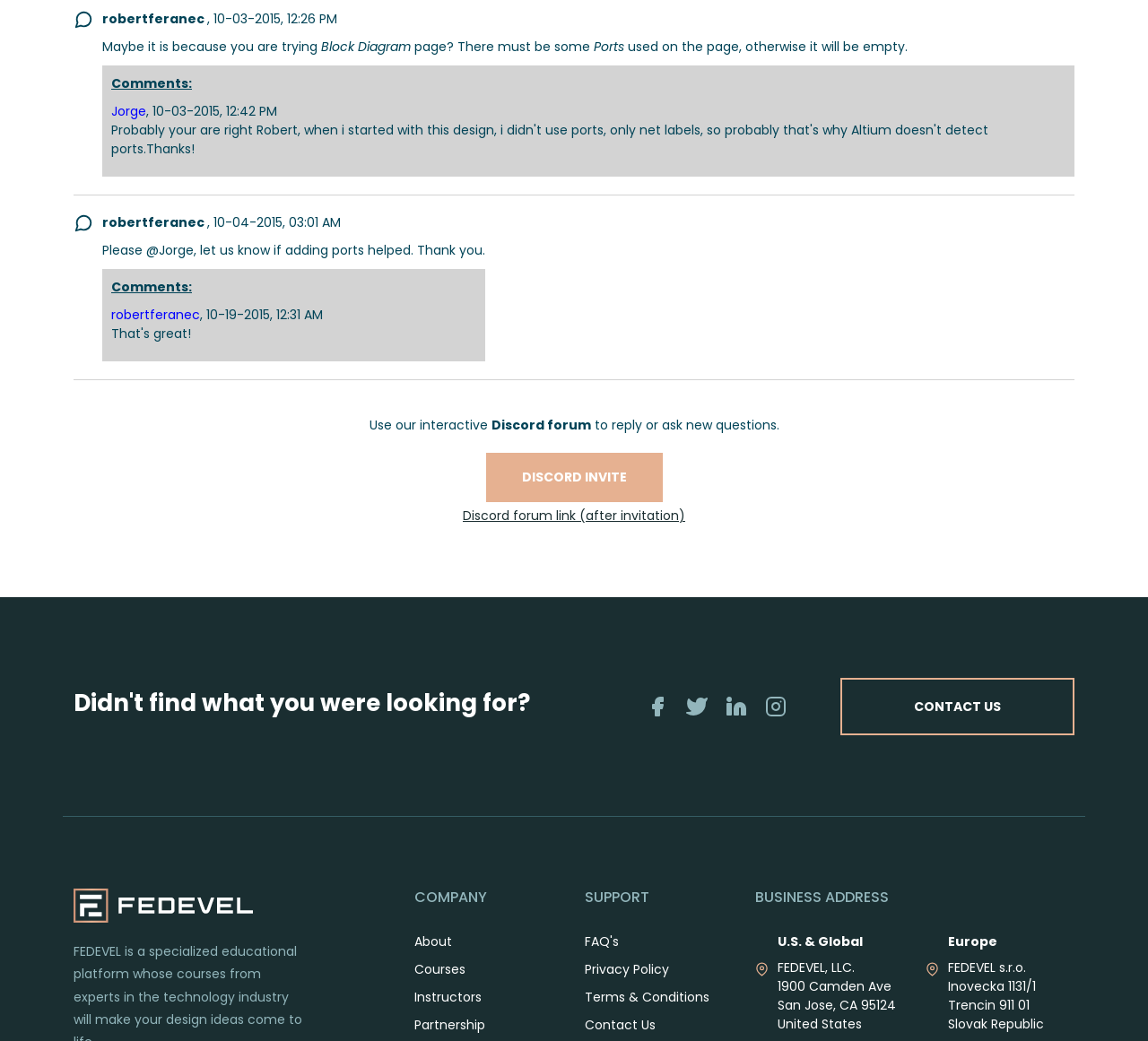What is the topic of the discussion?
Refer to the screenshot and answer in one word or phrase.

Block Diagram